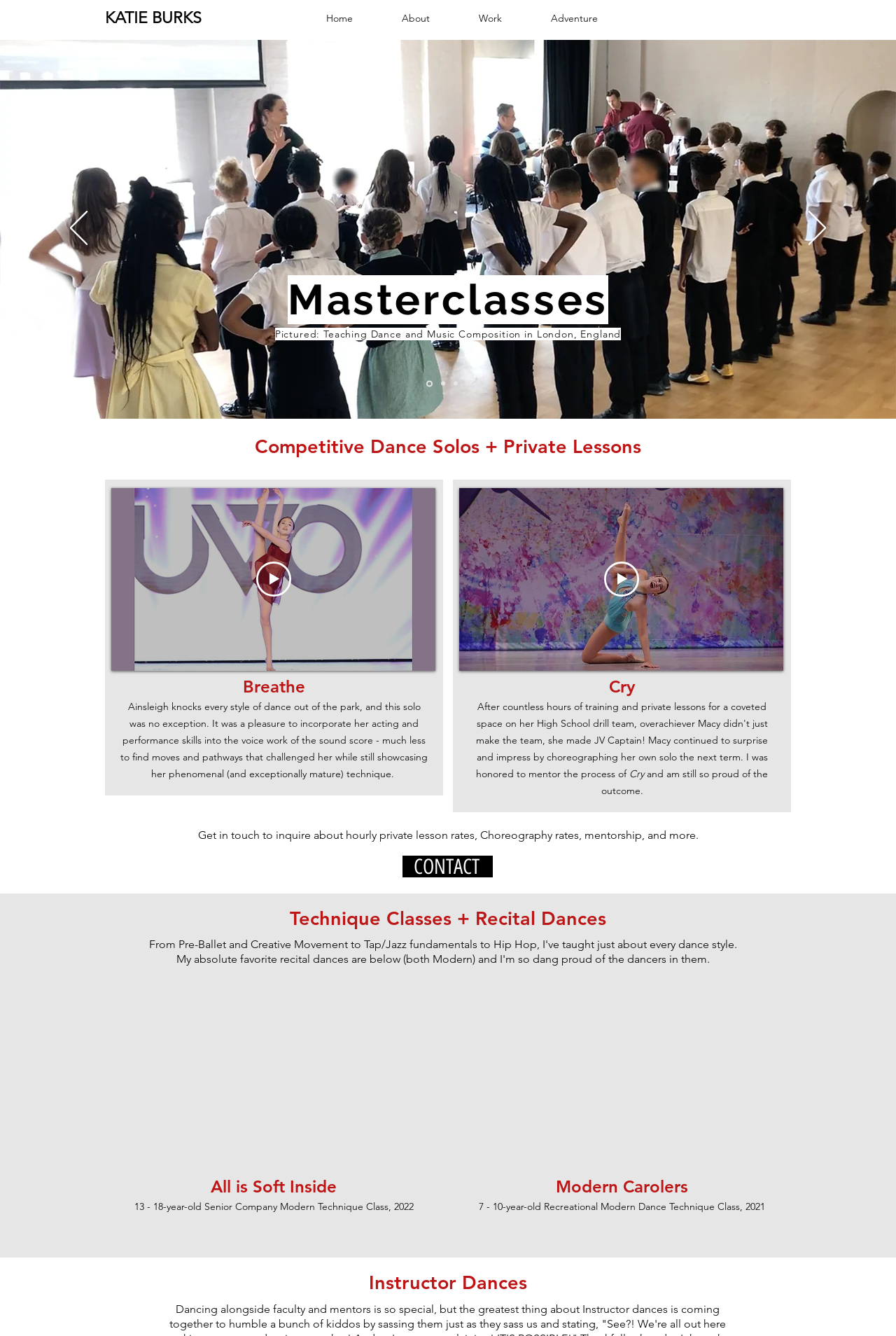Find the bounding box coordinates for the element described here: "Key Components of Ball Cobra:".

None